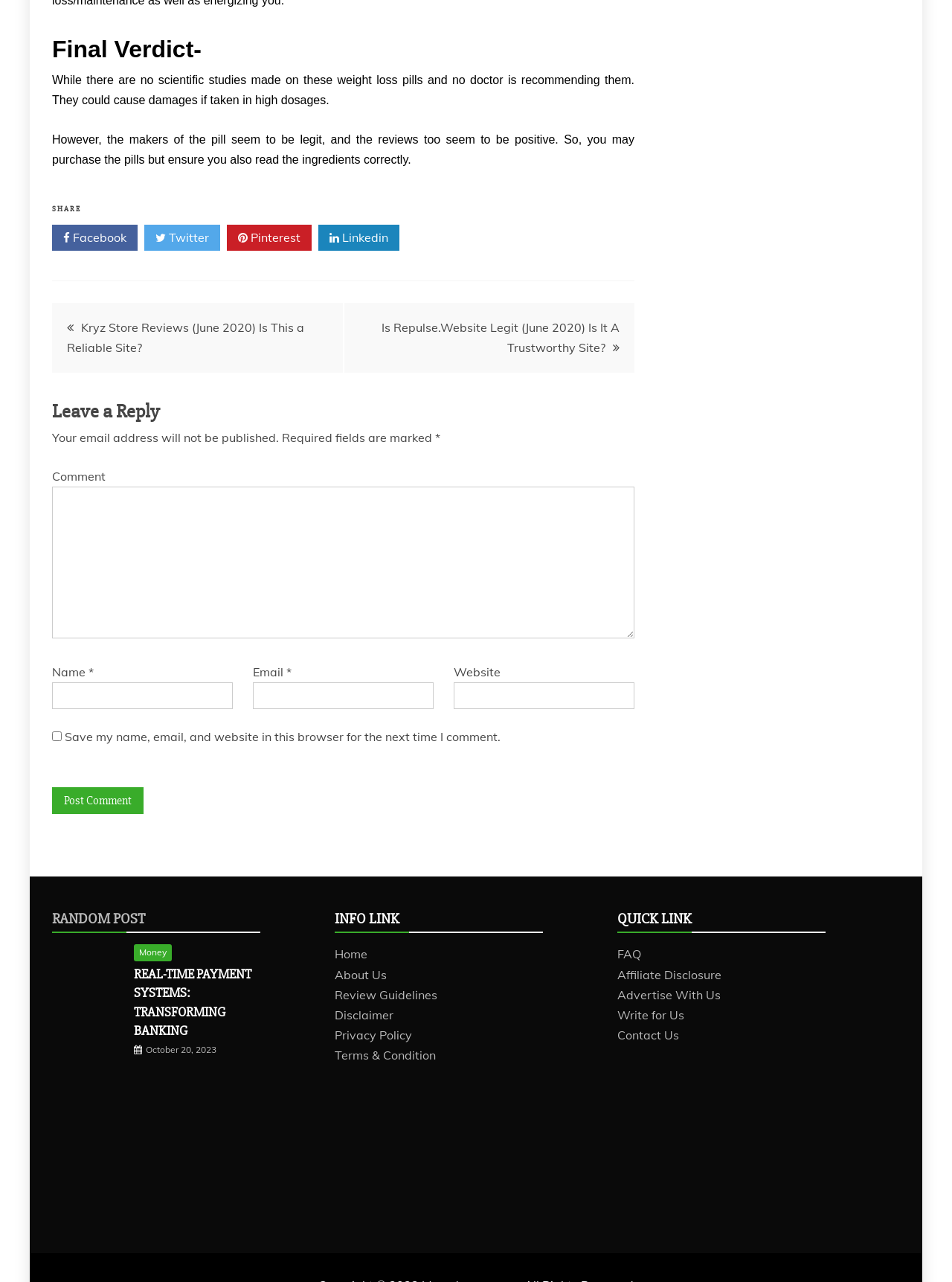Locate the bounding box coordinates of the UI element described by: "parent_node: Comment name="comment"". The bounding box coordinates should consist of four float numbers between 0 and 1, i.e., [left, top, right, bottom].

[0.055, 0.379, 0.666, 0.498]